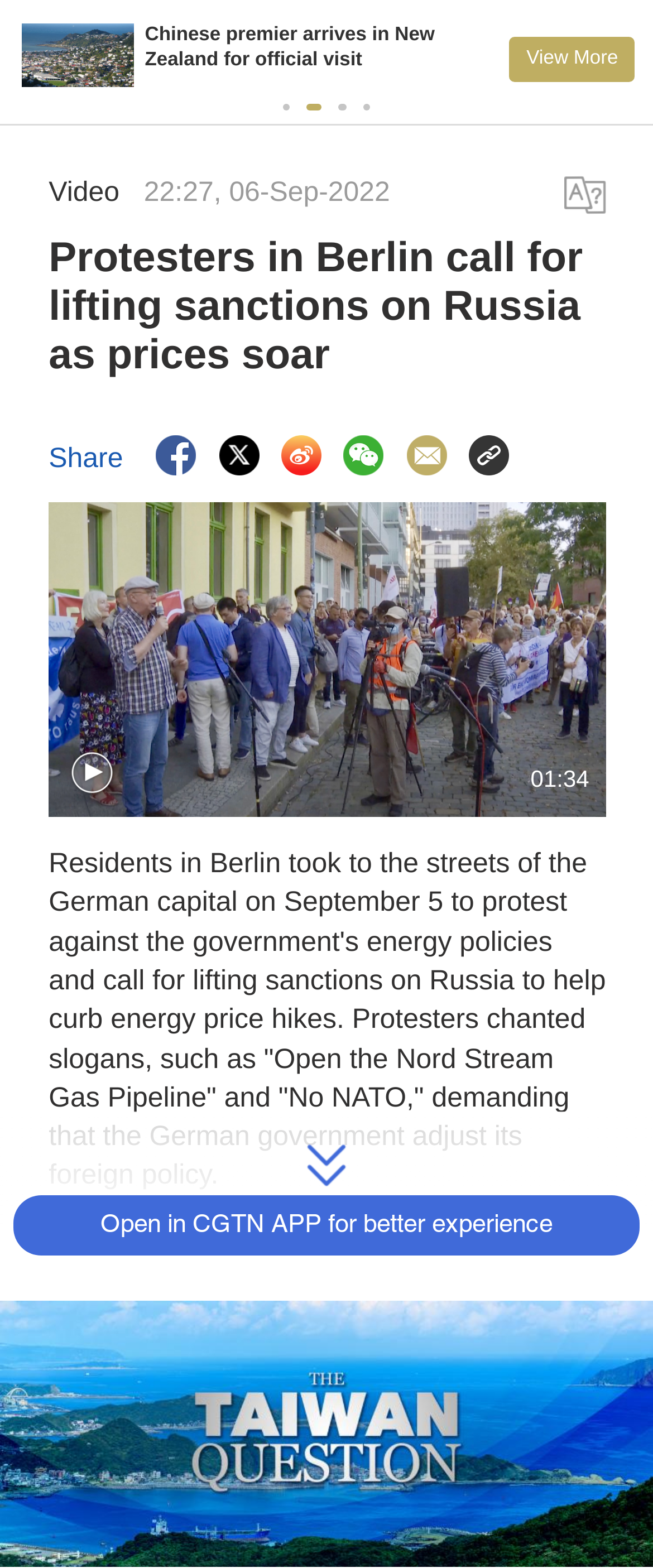Locate the bounding box coordinates of the element that should be clicked to execute the following instruction: "Click the 'Share' button".

[0.075, 0.282, 0.188, 0.302]